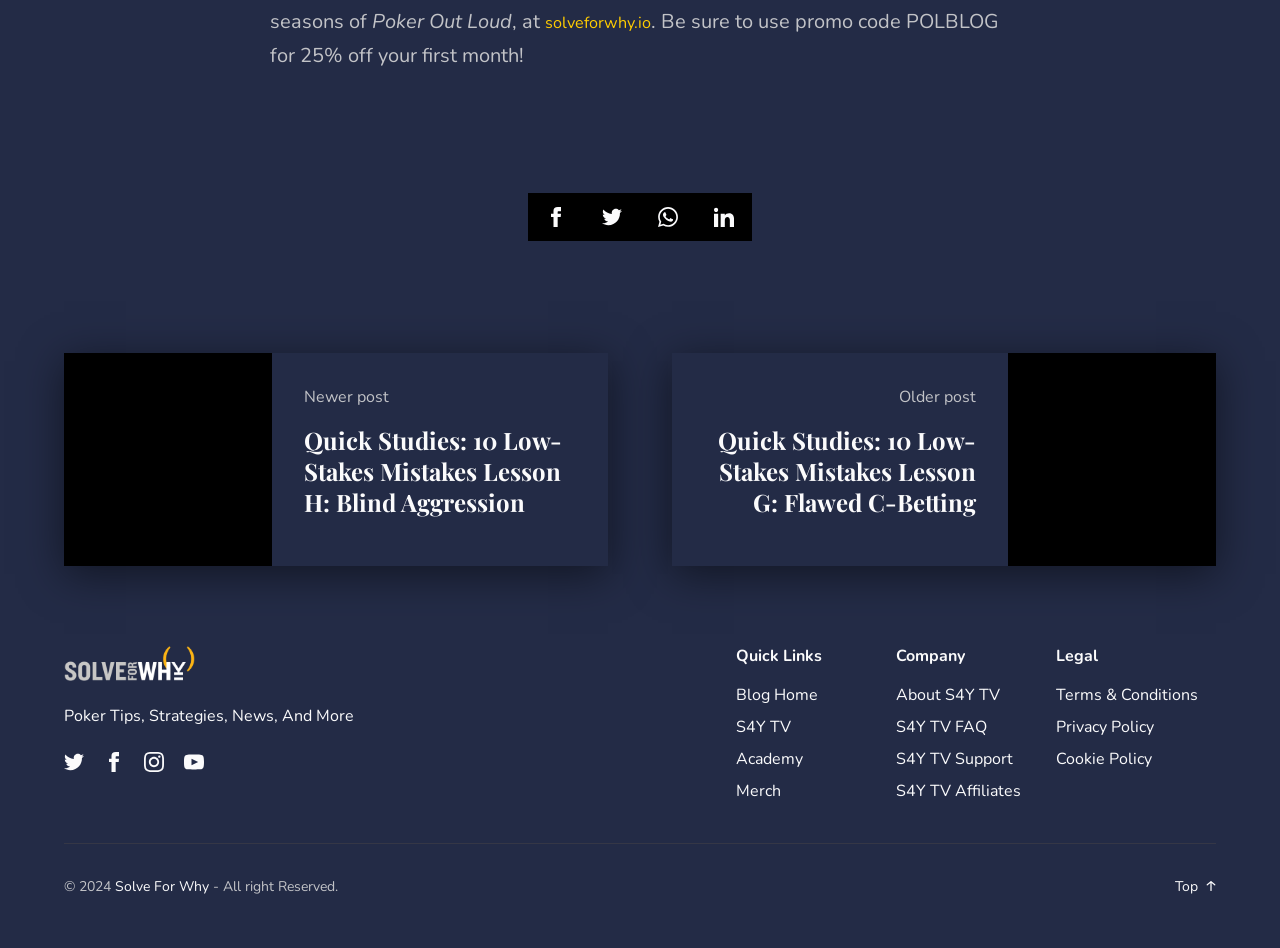Given the element description "Academy" in the screenshot, predict the bounding box coordinates of that UI element.

[0.575, 0.808, 0.7, 0.834]